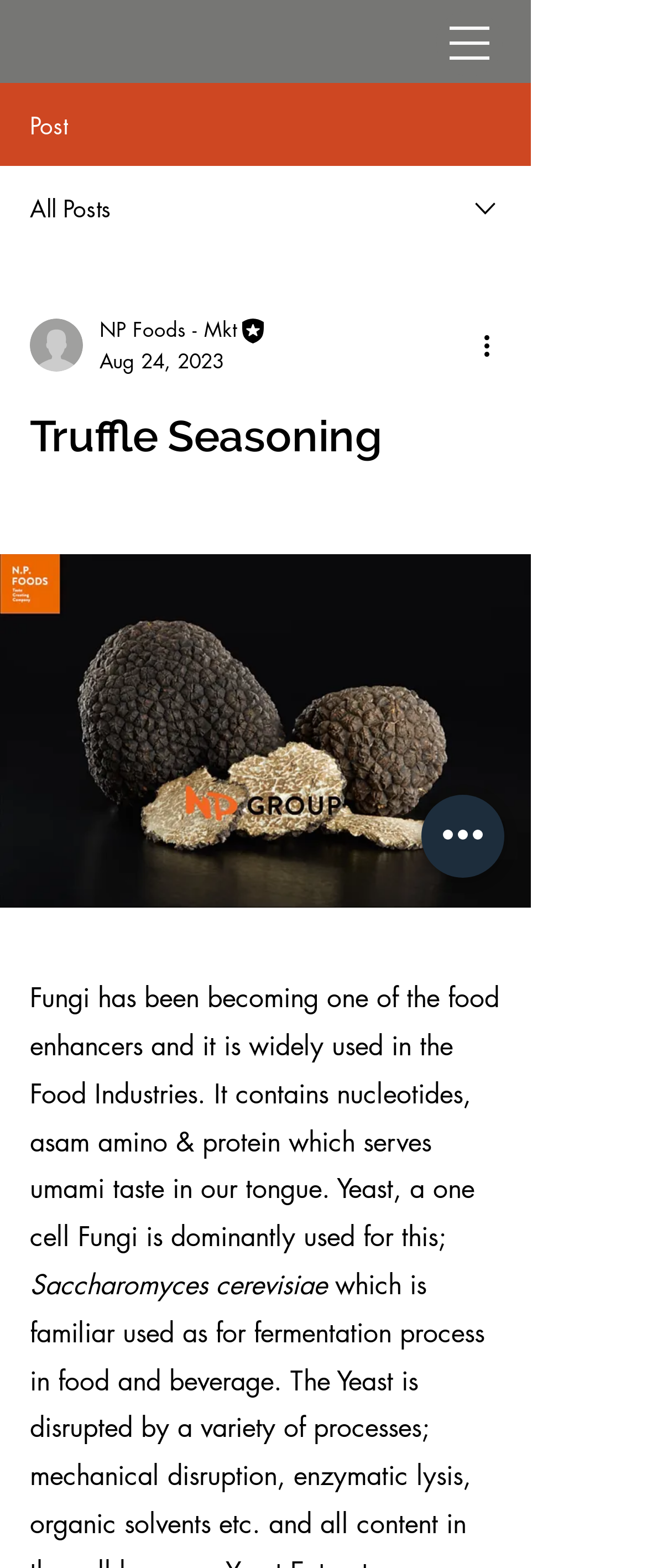What is the type of fungi mentioned in the article?
Using the image as a reference, answer with just one word or a short phrase.

Yeast